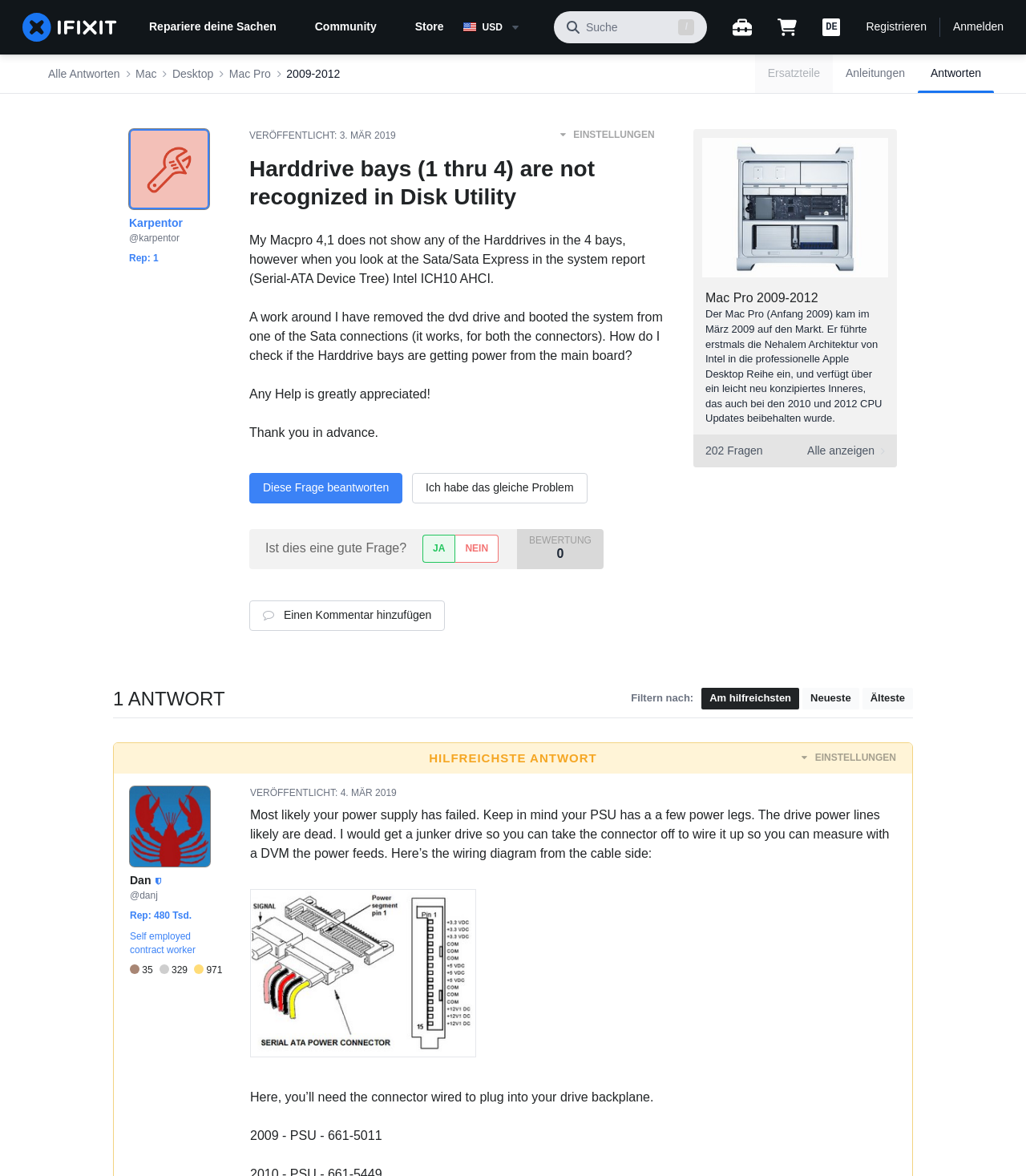Locate the bounding box coordinates of the area that needs to be clicked to fulfill the following instruction: "Explore the INTERNATIONAL dating site". The coordinates should be in the format of four float numbers between 0 and 1, namely [left, top, right, bottom].

None